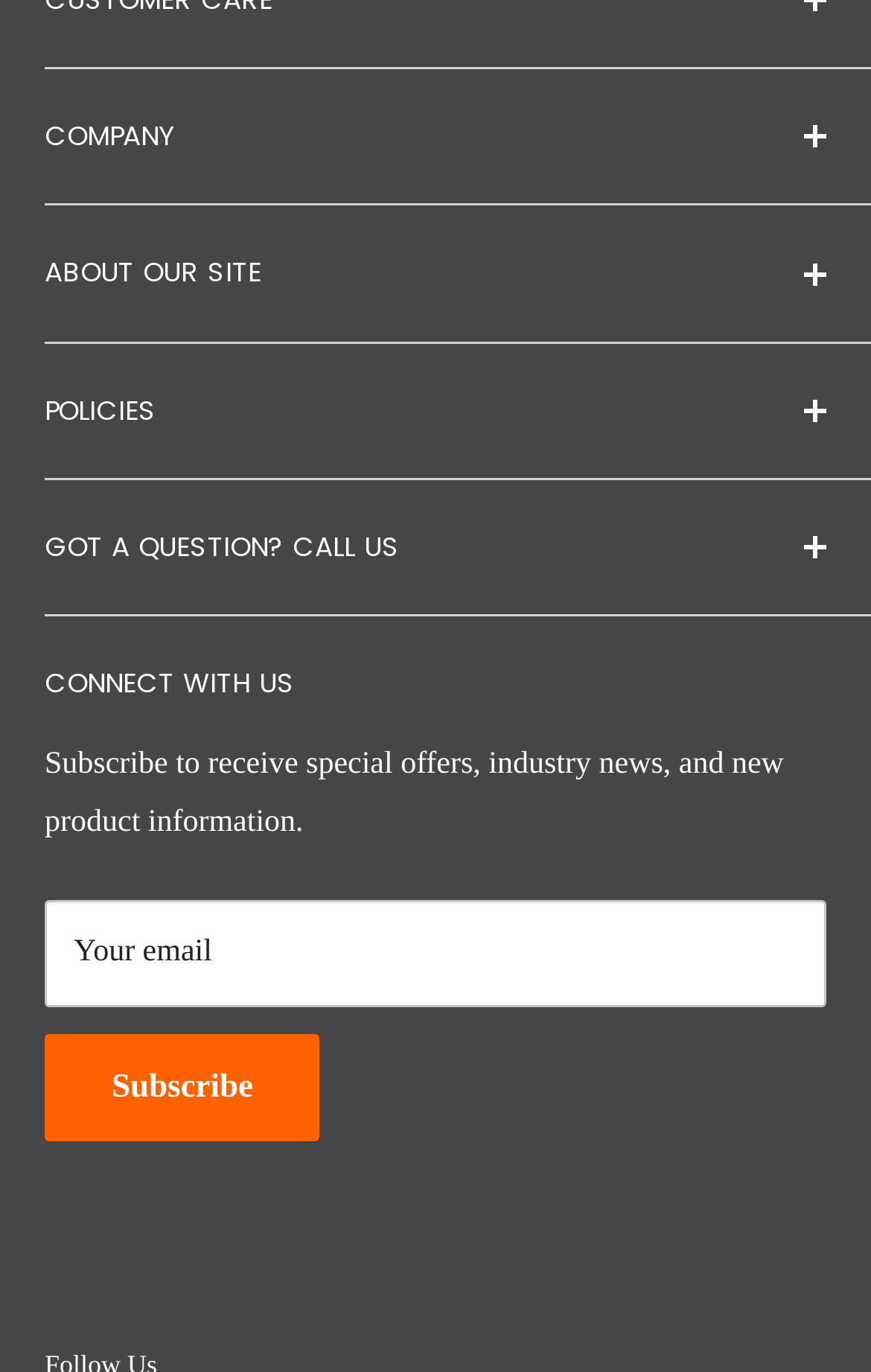Kindly determine the bounding box coordinates of the area that needs to be clicked to fulfill this instruction: "Click the 'Subscribe' button".

[0.051, 0.753, 0.368, 0.831]